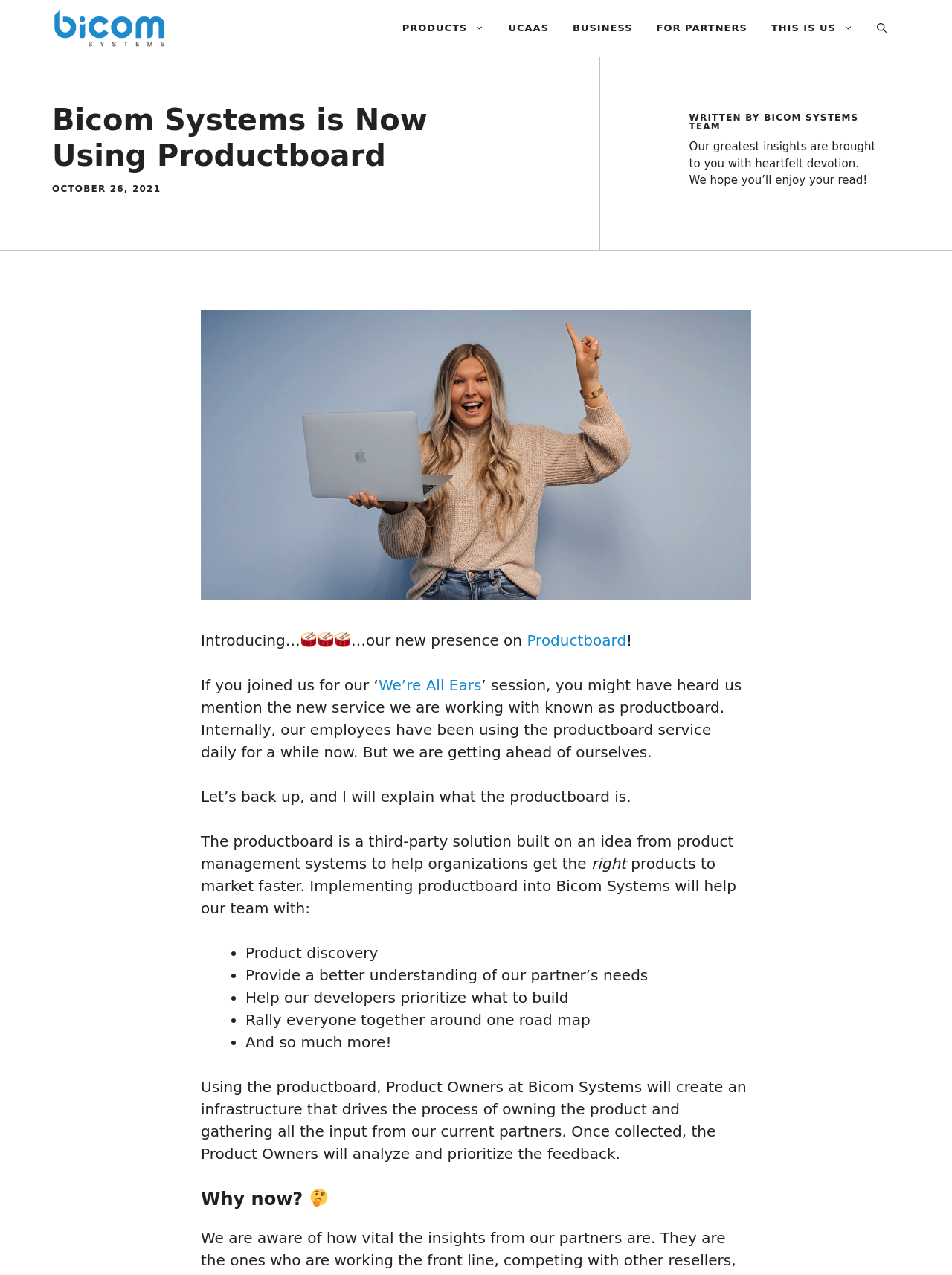Please specify the bounding box coordinates of the clickable region to carry out the following instruction: "Click the 'PRODUCTS' link". The coordinates should be four float numbers between 0 and 1, in the format [left, top, right, bottom].

[0.41, 0.005, 0.521, 0.04]